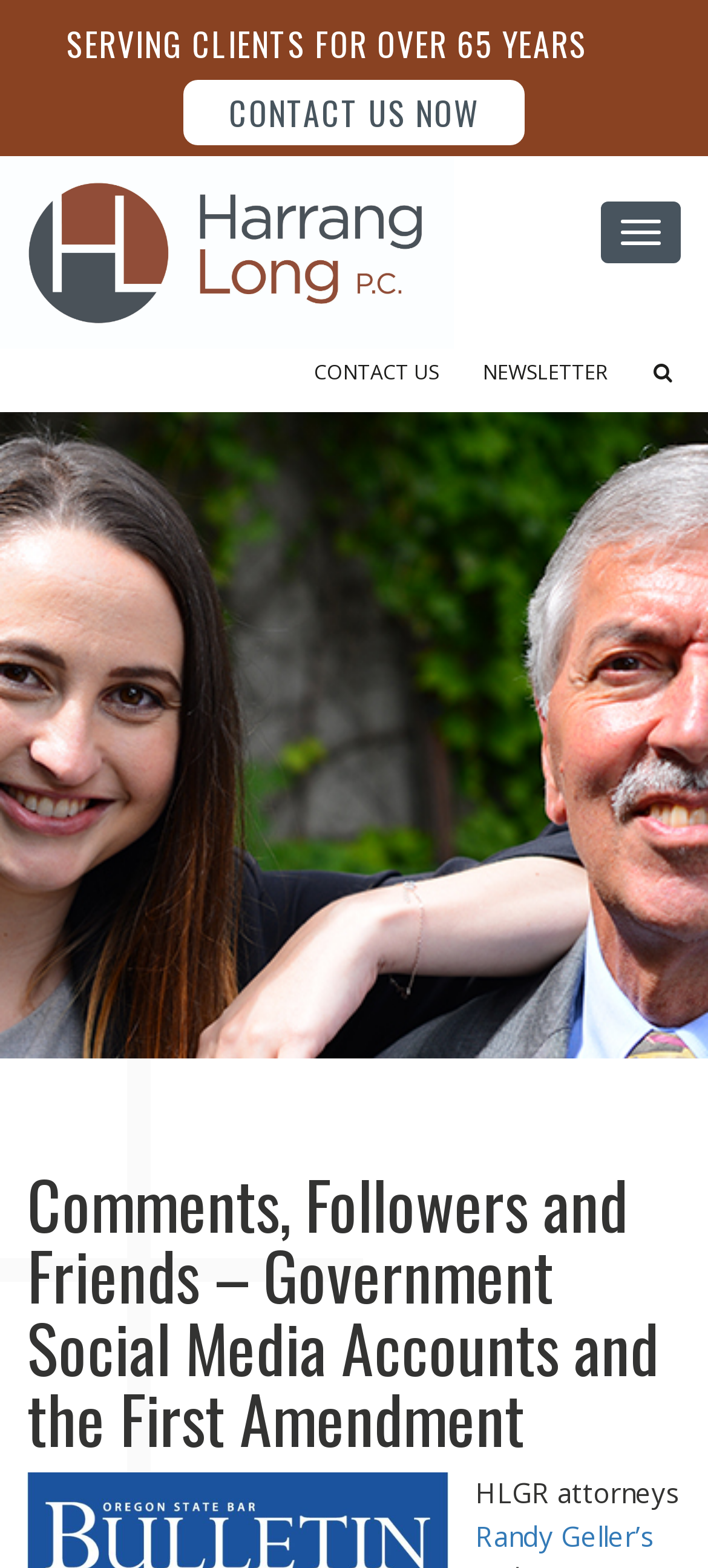Use a single word or phrase to answer the question:
How many links are there in the top navigation bar?

3